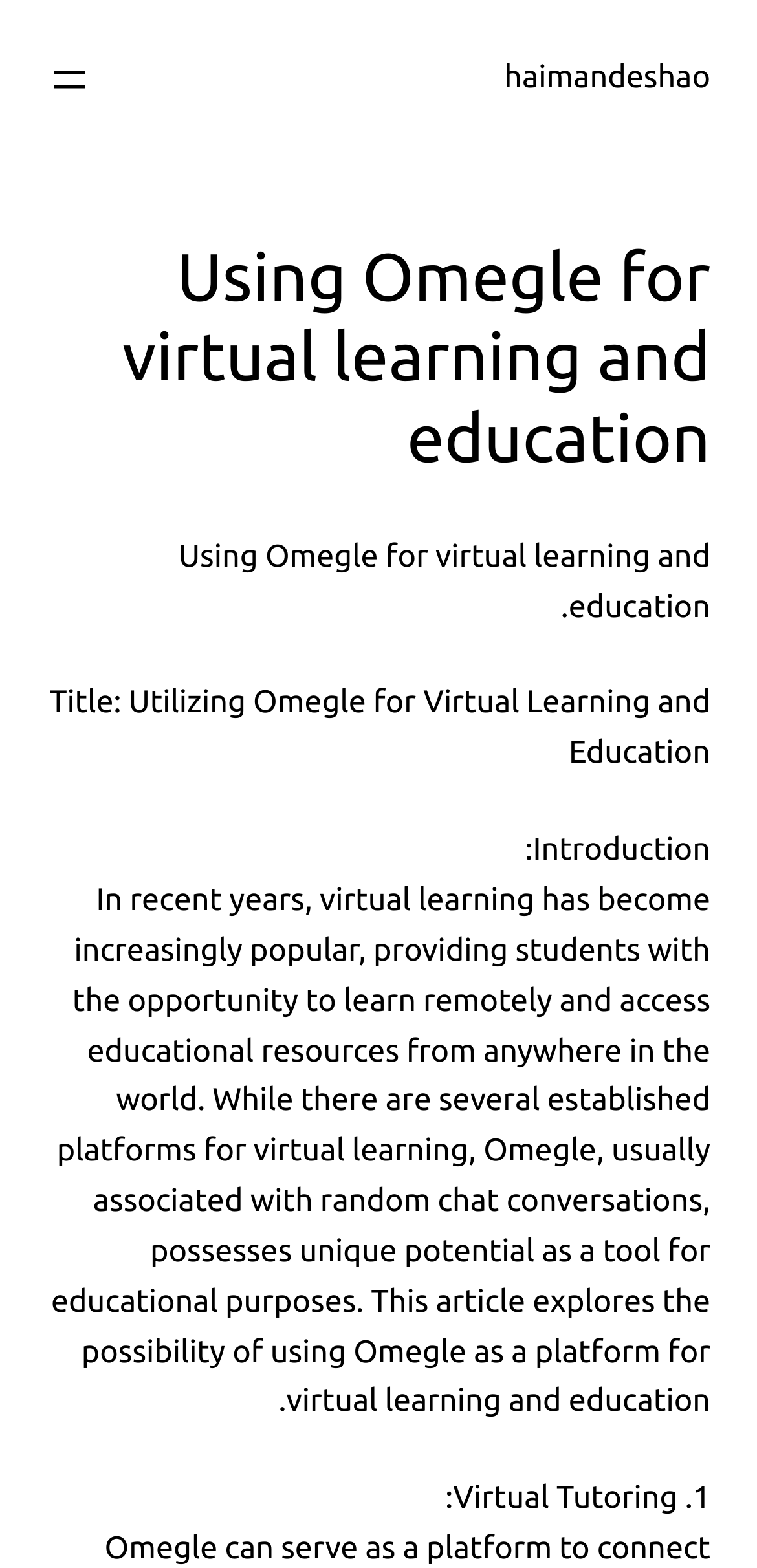What is the benefit of virtual learning?
From the image, respond using a single word or phrase.

Access educational resources from anywhere